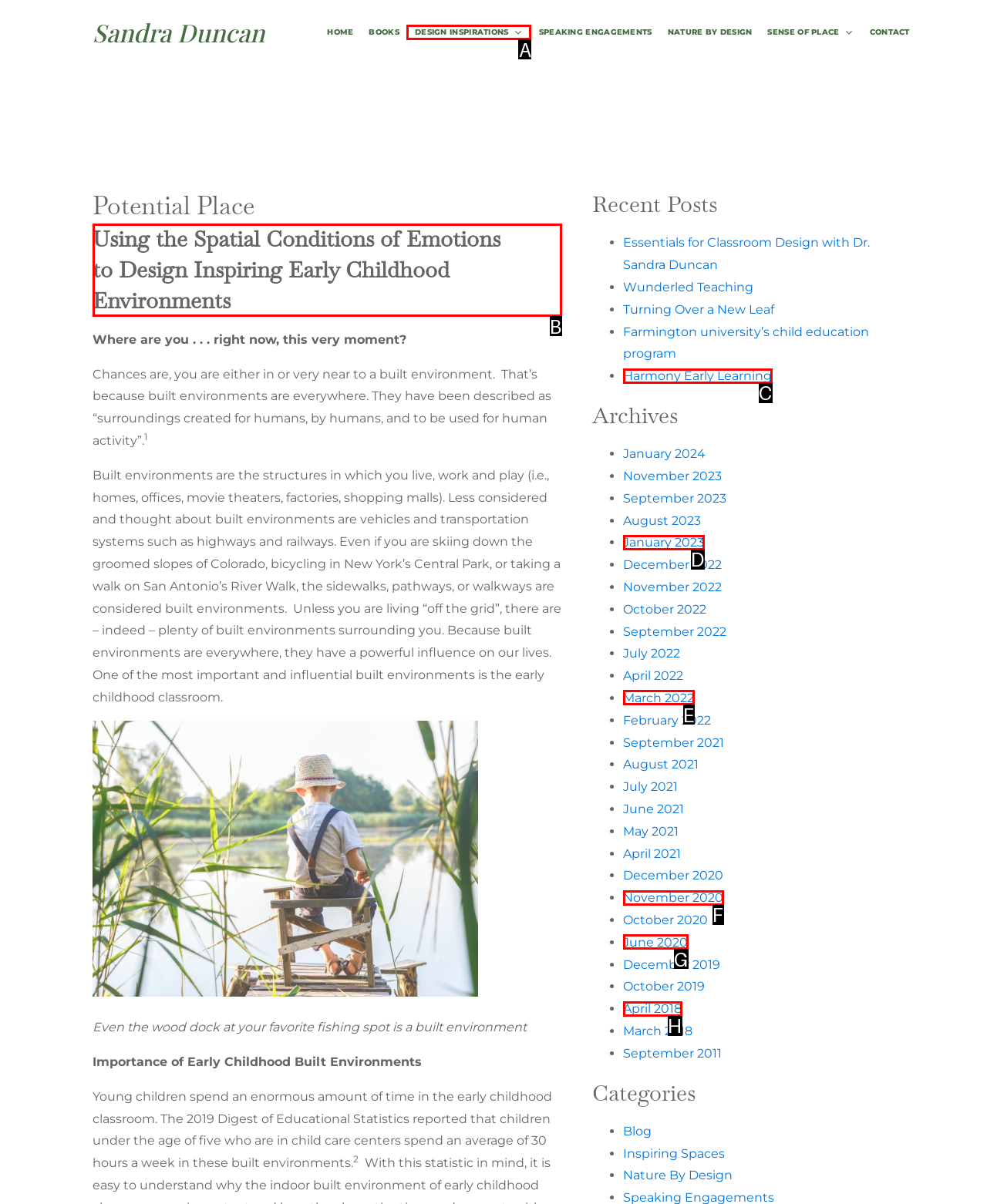Identify the correct UI element to click to follow this instruction: Read the article 'Using the Spatial Conditions of Emotions to Design Inspiring Early Childhood Environments'
Respond with the letter of the appropriate choice from the displayed options.

B